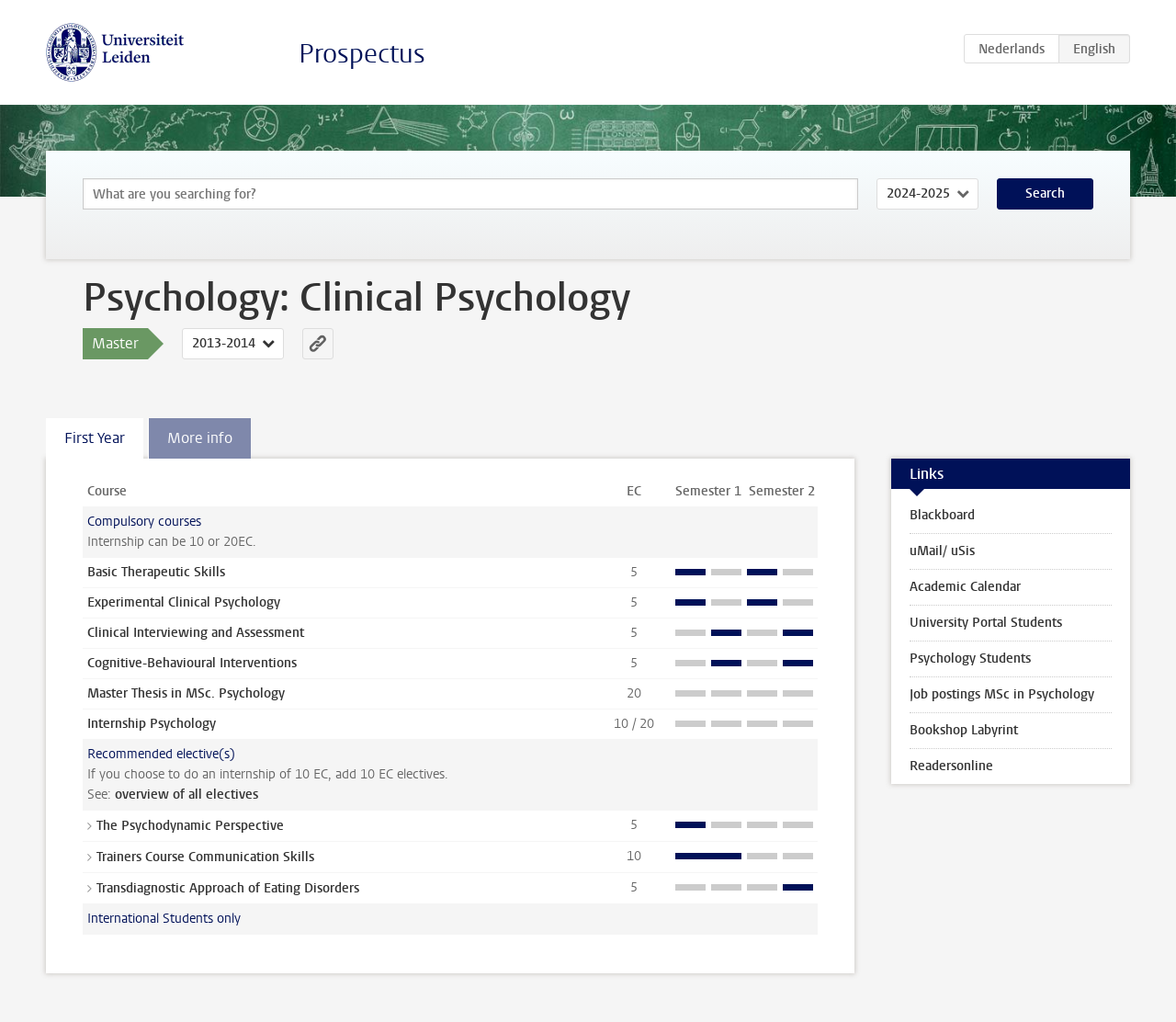Utilize the details in the image to give a detailed response to the question: What is the name of the link that provides an overview of all electives?

The link that provides an overview of all electives is located in the table, in the row with the course 'Recommended elective(s) If you choose to do an internship of 10 EC, add 10 EC electives.' The link is written as 'overview of all electives'.